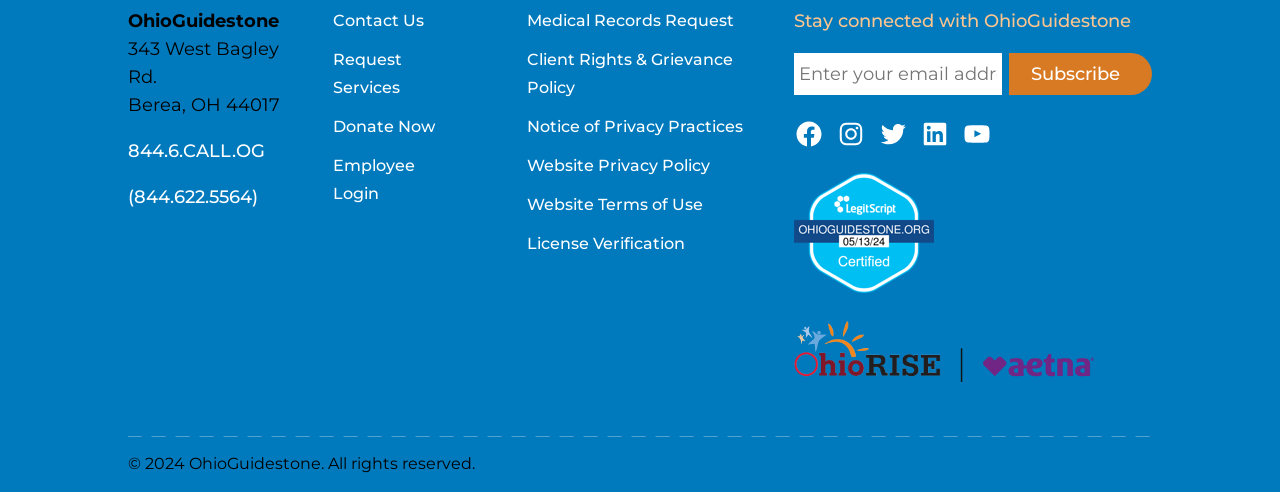Please determine the bounding box coordinates of the element to click in order to execute the following instruction: "Visit Facebook page". The coordinates should be four float numbers between 0 and 1, specified as [left, top, right, bottom].

[0.62, 0.242, 0.643, 0.303]